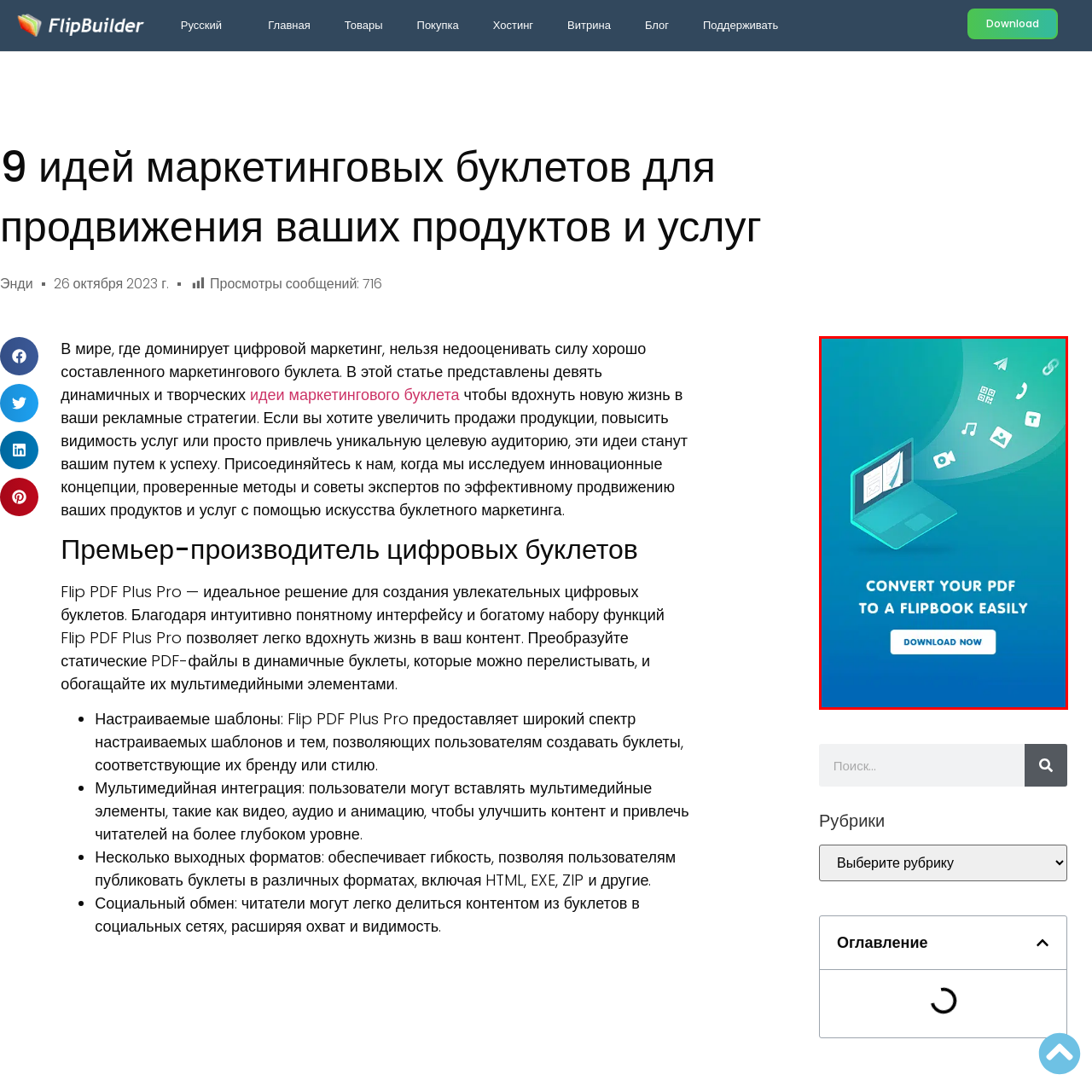Give an in-depth description of the scene depicted in the red-outlined box.

The image promotes the transformation of PDF documents into engaging flipbooks, showcasing a stylized laptop with an open document. Surrounding the laptop are icons representing multimedia elements, such as audio, video, and social media symbols, suggesting integration and sharing features. The vibrant gradient background in shades of blue and green enhances the modern and digital theme. Prominently displayed is the call to action, "CONVERT YOUR PDF TO A FLIPBOOK EASILY," followed by a button labeled "DOWNLOAD NOW," encouraging immediate engagement with the service. This visual captures the essence of seamless content creation and distribution offered by FlipBuilder's software.